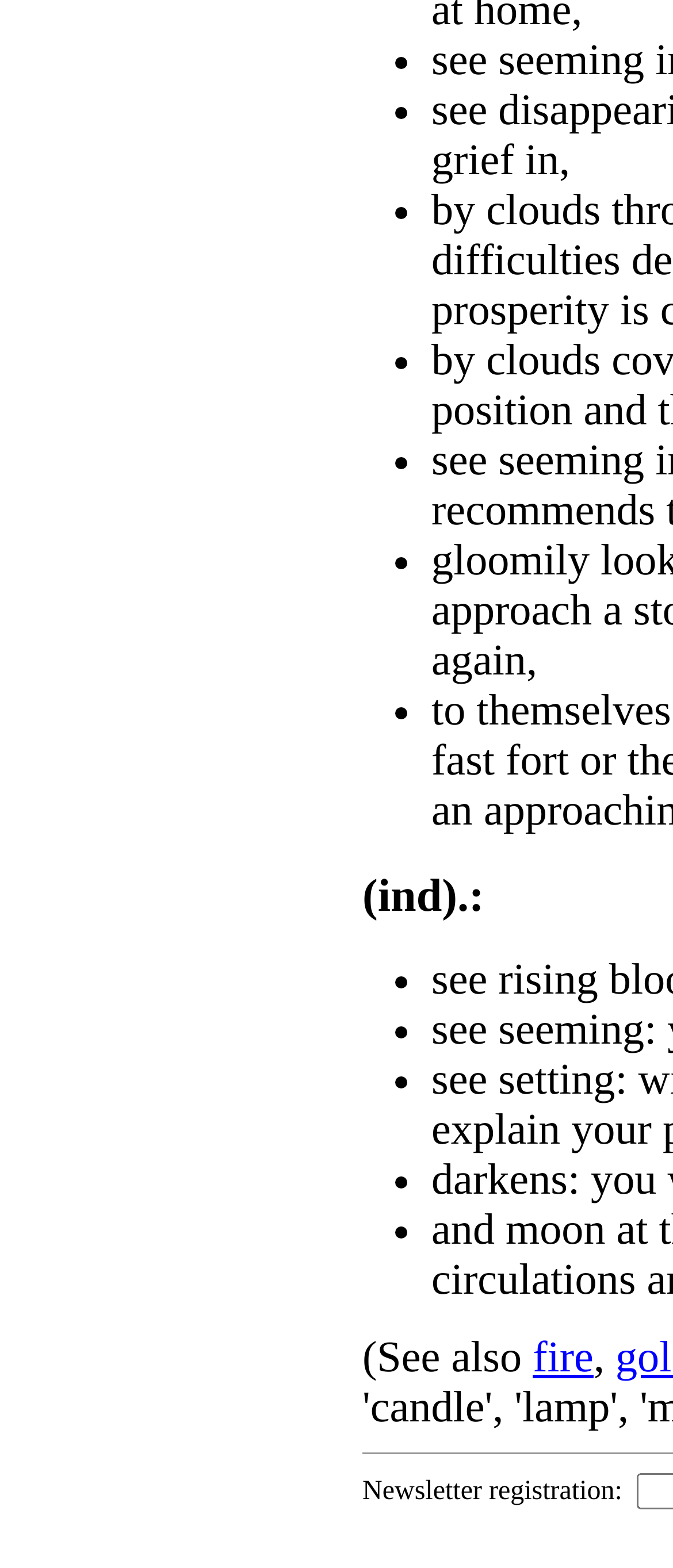Please study the image and answer the question comprehensively:
What is the vertical position of the first list marker?

I compared the y1 and y2 coordinates of the first list marker with those of the other elements and found that it has the smallest y1 and y2 values, indicating that it is at the top of the webpage.